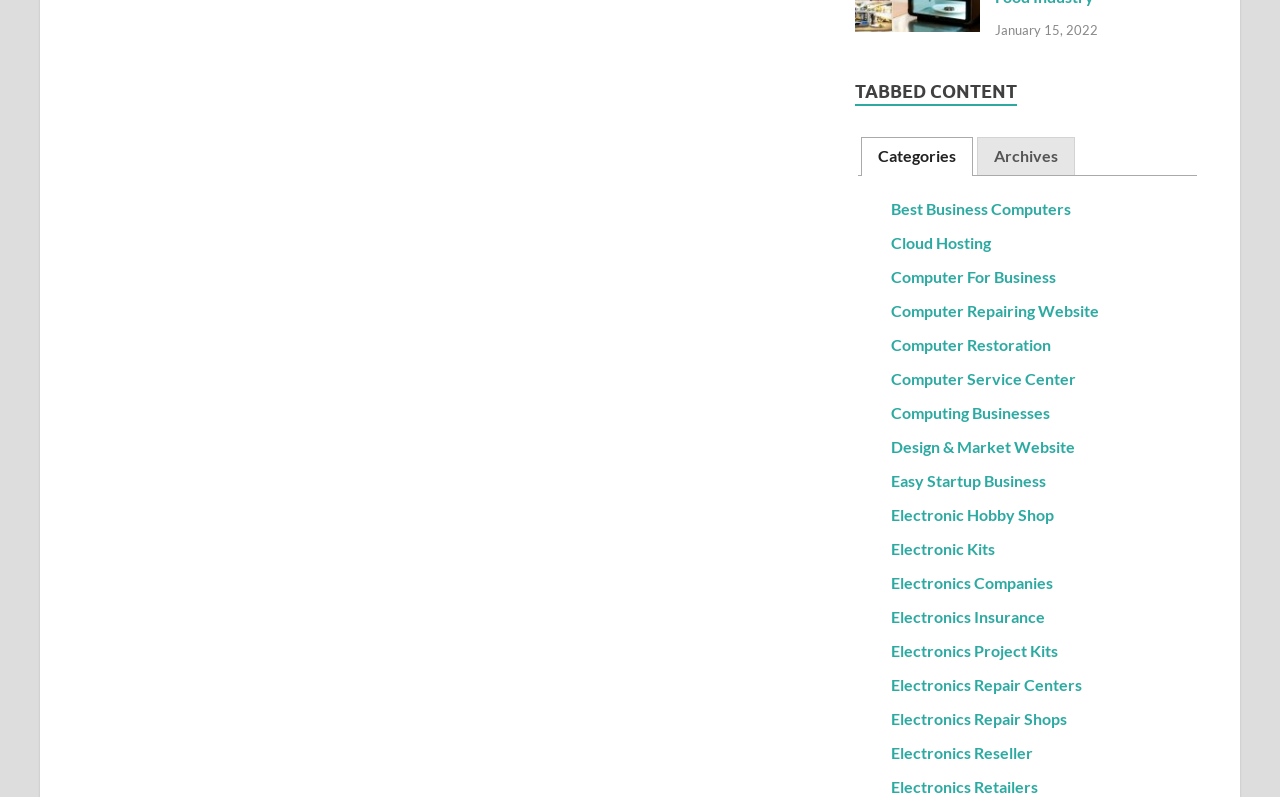Please specify the bounding box coordinates of the clickable section necessary to execute the following command: "select the Archives tab".

[0.763, 0.172, 0.84, 0.219]